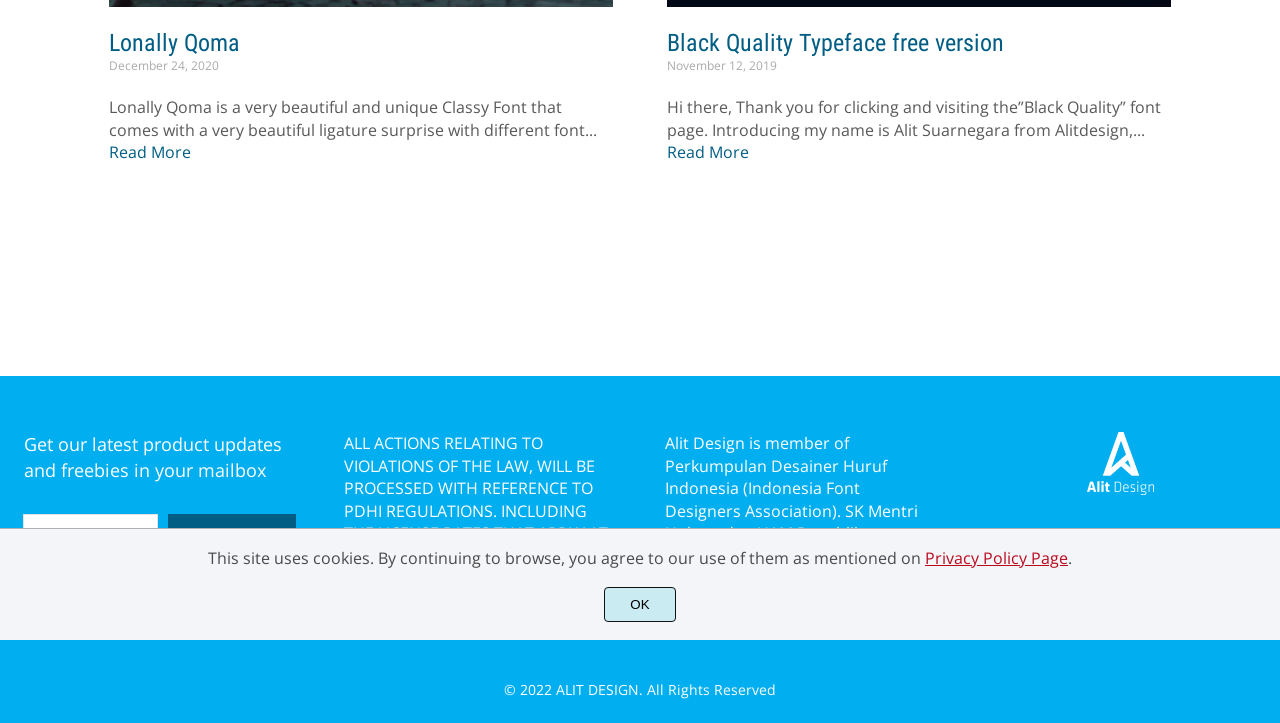Determine the bounding box for the UI element described here: "Subscribe".

[0.132, 0.712, 0.23, 0.774]